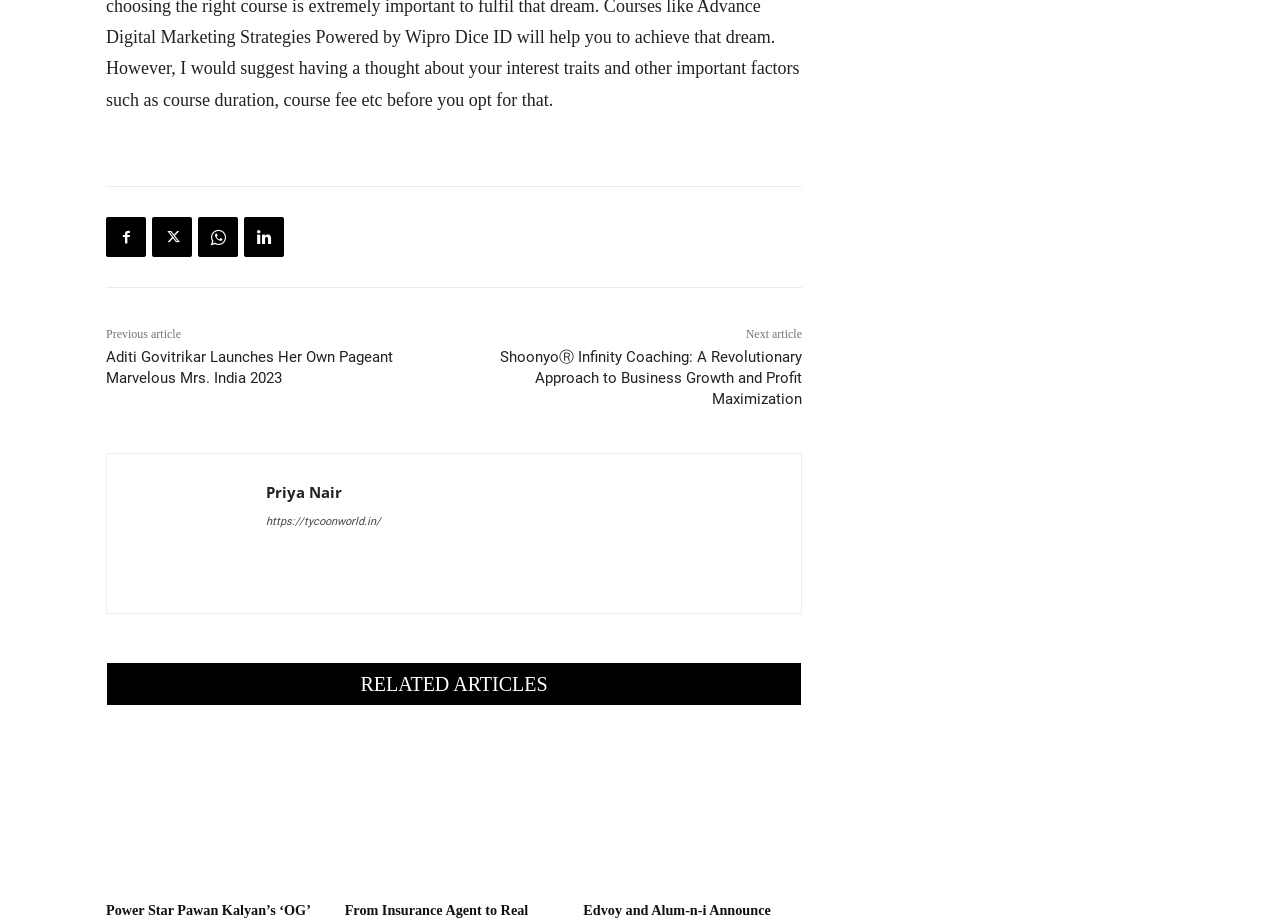Find the bounding box coordinates of the clickable element required to execute the following instruction: "Go to the website tycoonworld.in". Provide the coordinates as four float numbers between 0 and 1, i.e., [left, top, right, bottom].

[0.208, 0.556, 0.298, 0.579]